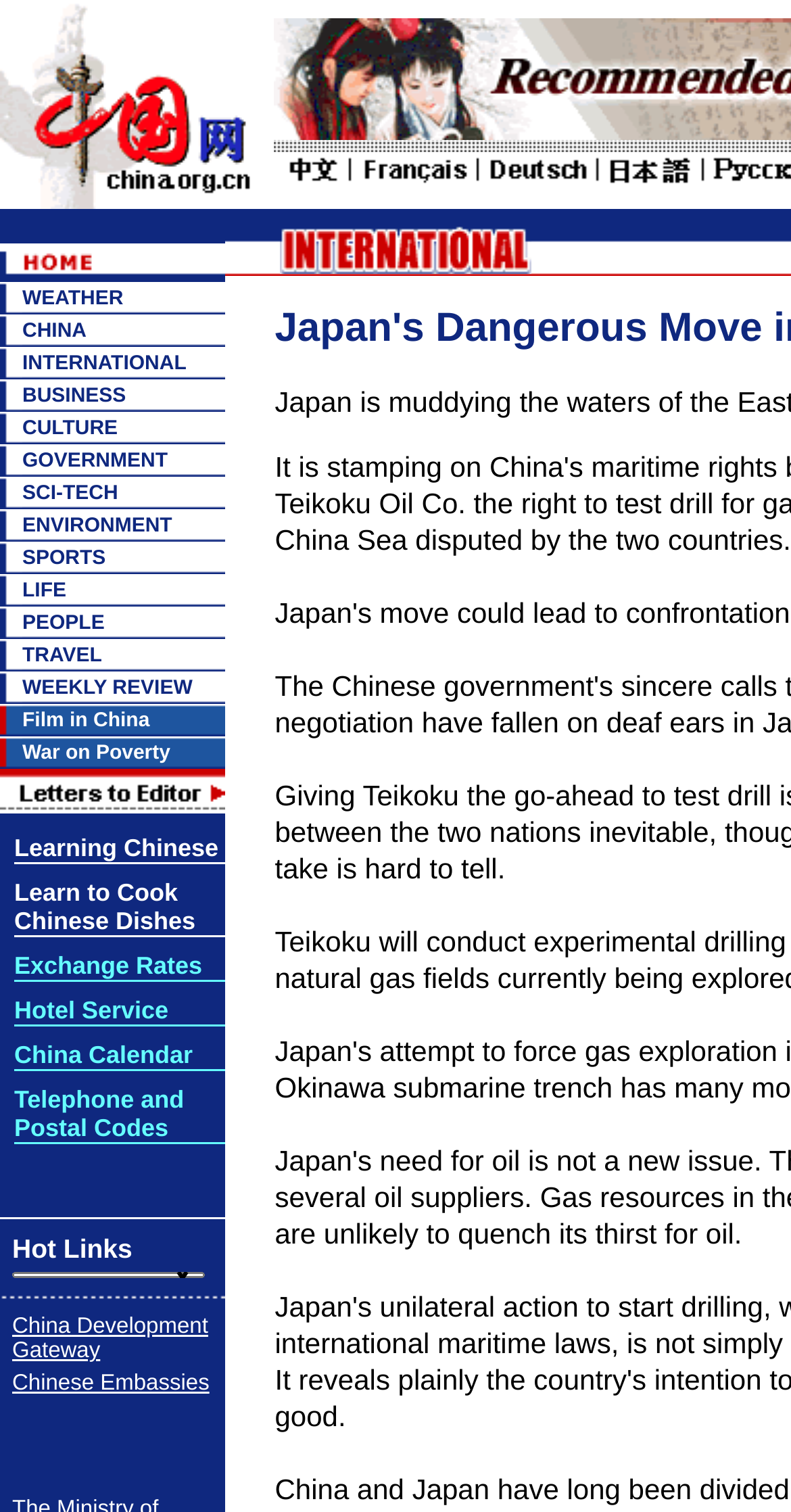Give a one-word or phrase response to the following question: What type of content is expected to be found on this webpage?

News articles